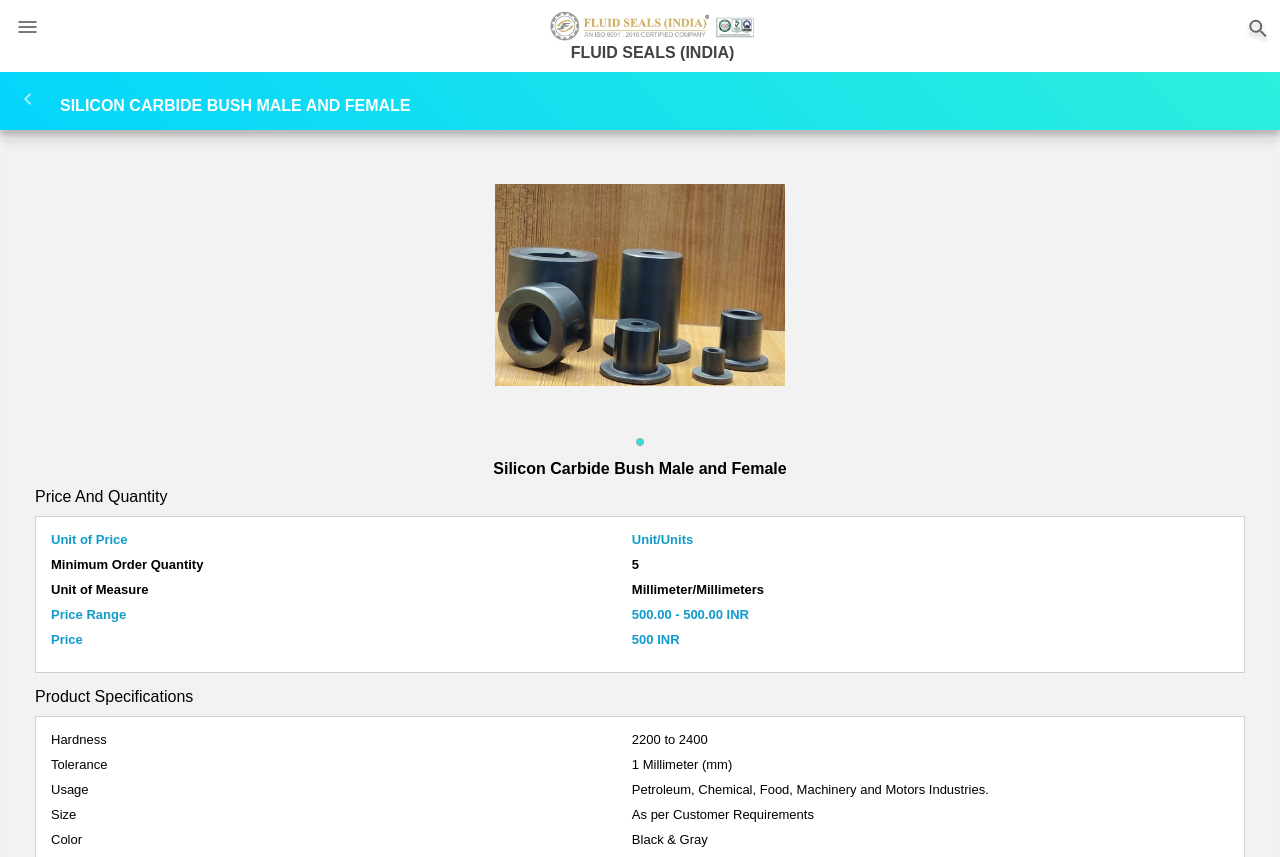What is the price range of the product?
Please provide a comprehensive answer to the question based on the webpage screenshot.

The price range is obtained from the static text element with the text '500.00 - 500.00 INR' located below the 'Price Range' label.